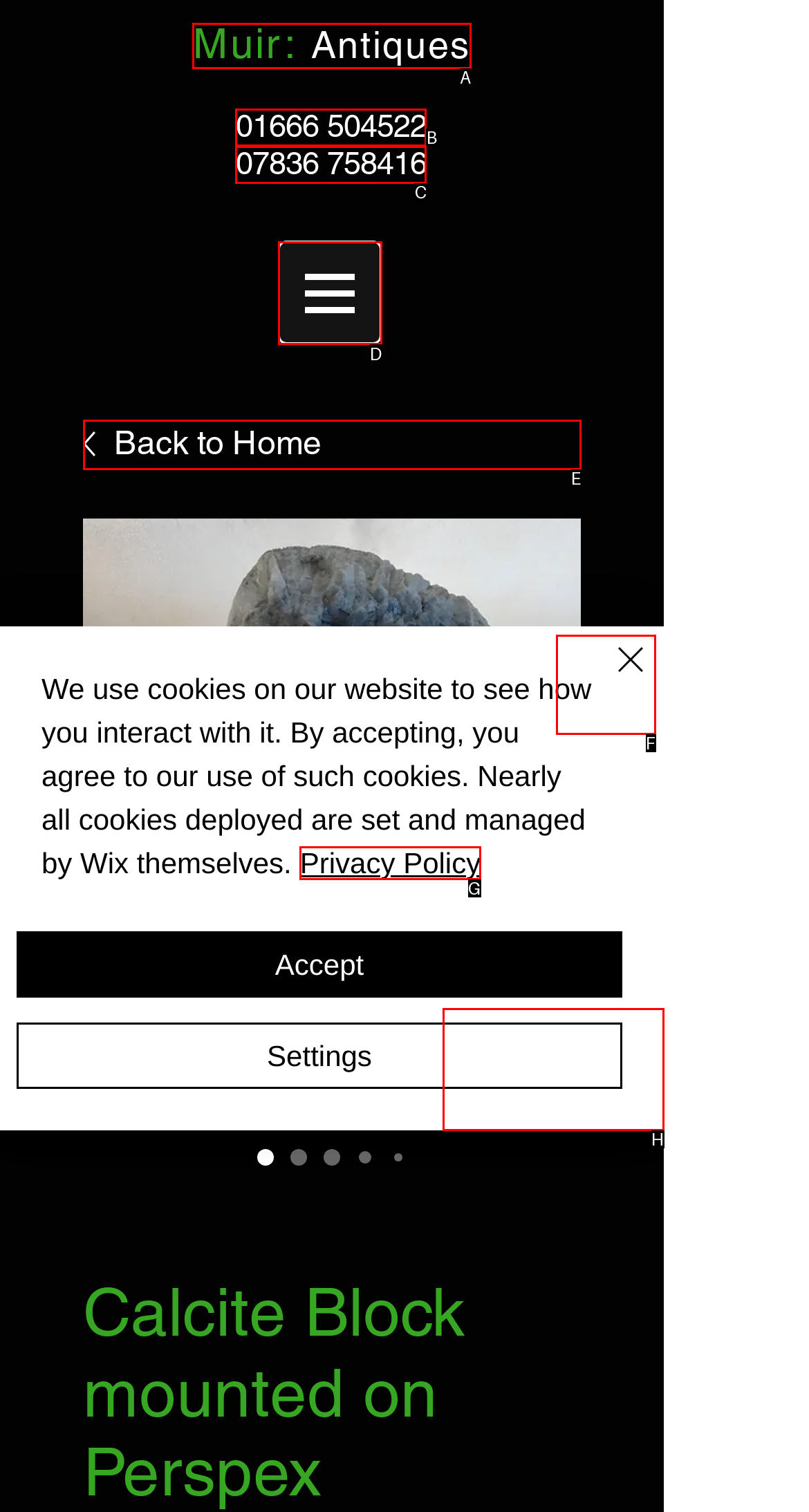Identify the HTML element that should be clicked to accomplish the task: Click the navigation menu
Provide the option's letter from the given choices.

D